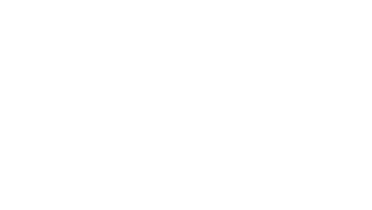Respond to the question below with a single word or phrase:
What is the significance of the image?

A poignant reminder of the ongoing fight for children's safety